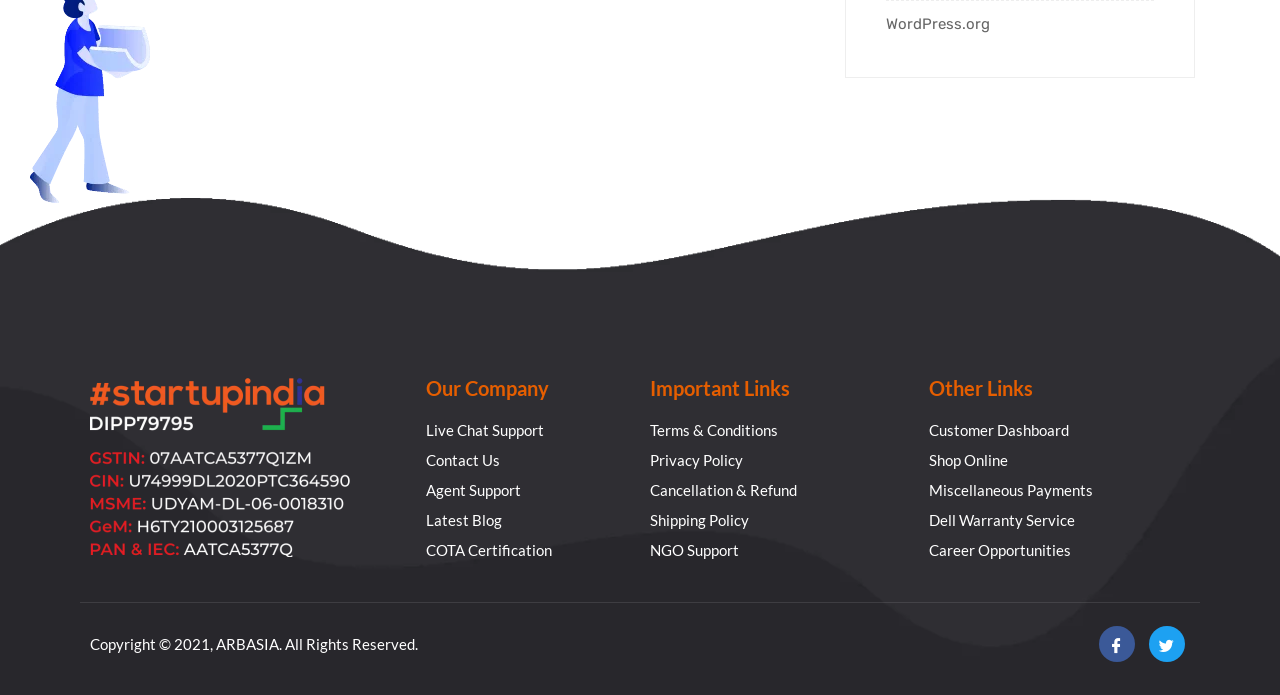Locate the bounding box coordinates of the element's region that should be clicked to carry out the following instruction: "view career opportunities". The coordinates need to be four float numbers between 0 and 1, i.e., [left, top, right, bottom].

[0.725, 0.782, 0.929, 0.803]